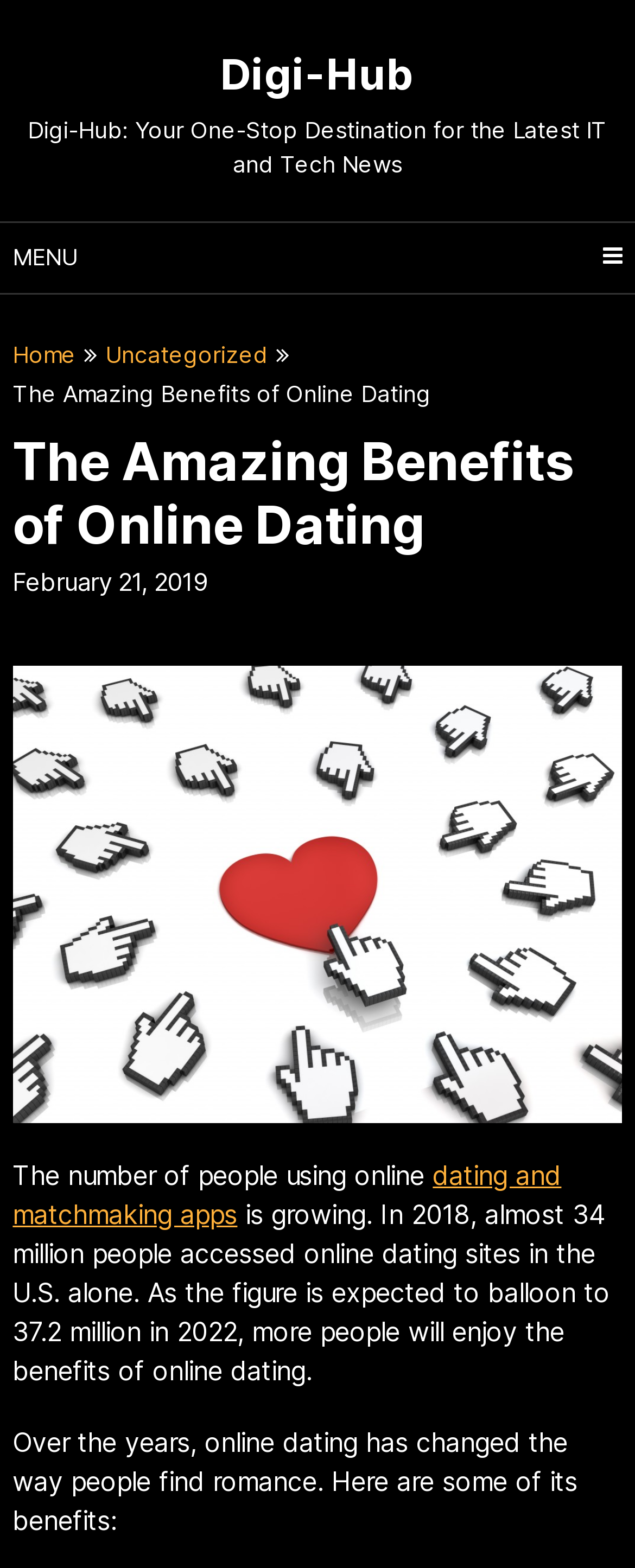What is the expected number of online dating app users in 2022?
Provide an in-depth and detailed explanation in response to the question.

According to the text, 'As the figure is expected to balloon to 37.2 million in 2022, more people will enjoy the benefits of online dating.' This indicates that the expected number of online dating app users in 2022 is 37.2 million.